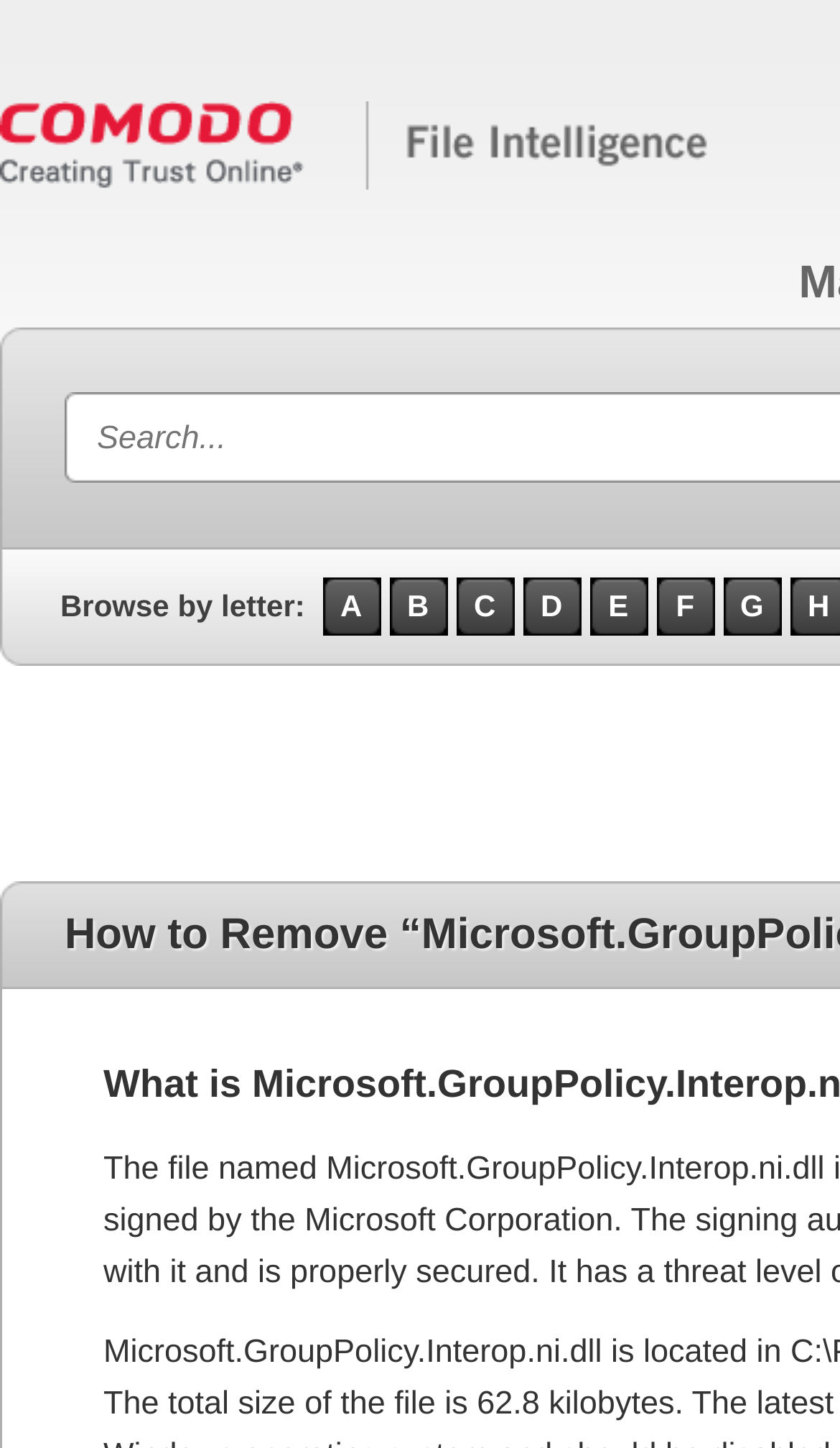Reply to the question below using a single word or brief phrase:
Is the webpage related to malware information?

Yes